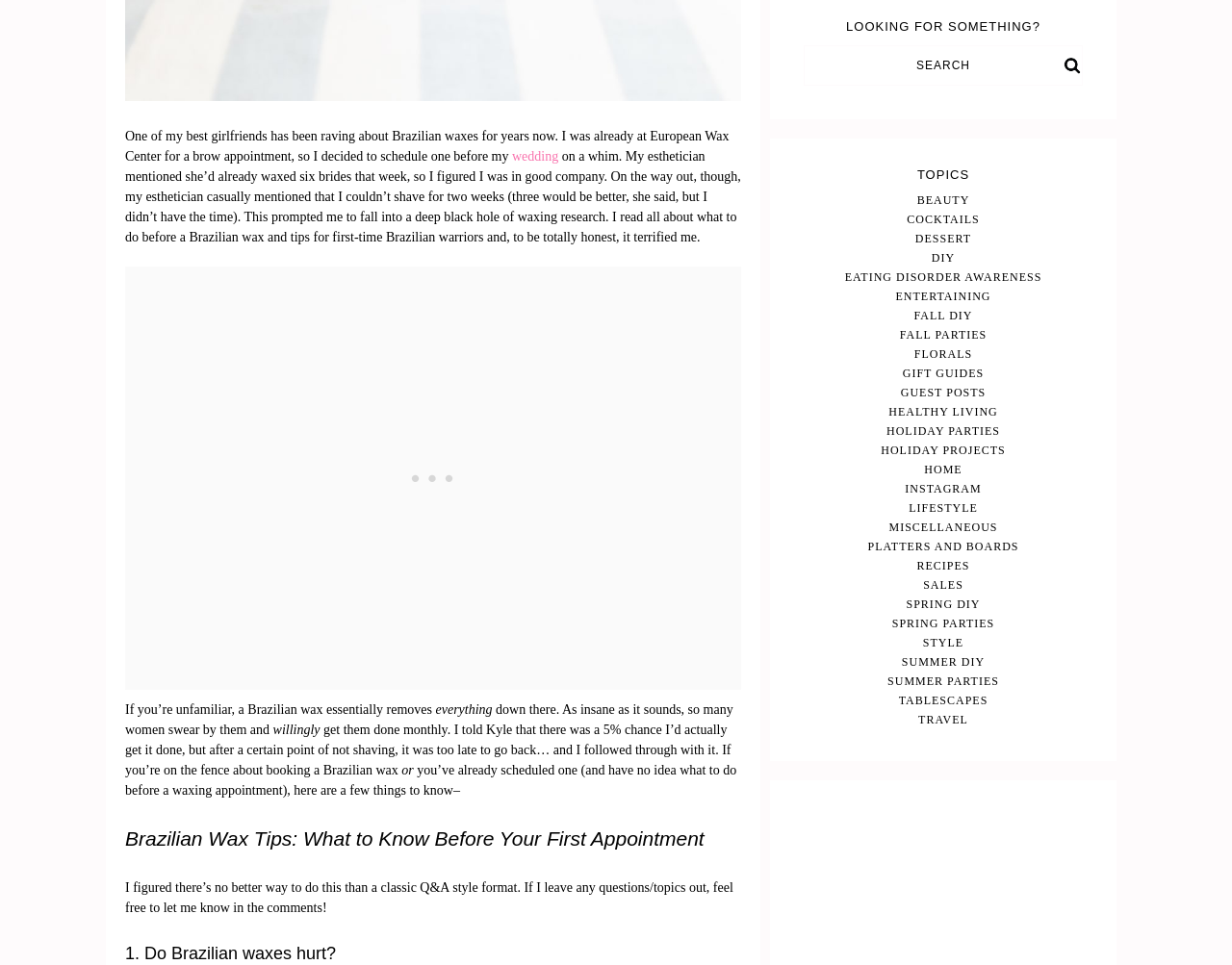What format does the author use to present the tips?
Please provide a full and detailed response to the question.

The author presents the tips in a Q&A style format, as mentioned in the text 'I figured there’s no better way to do this than a classic Q&A style format', which makes it easy for readers to follow and understand.